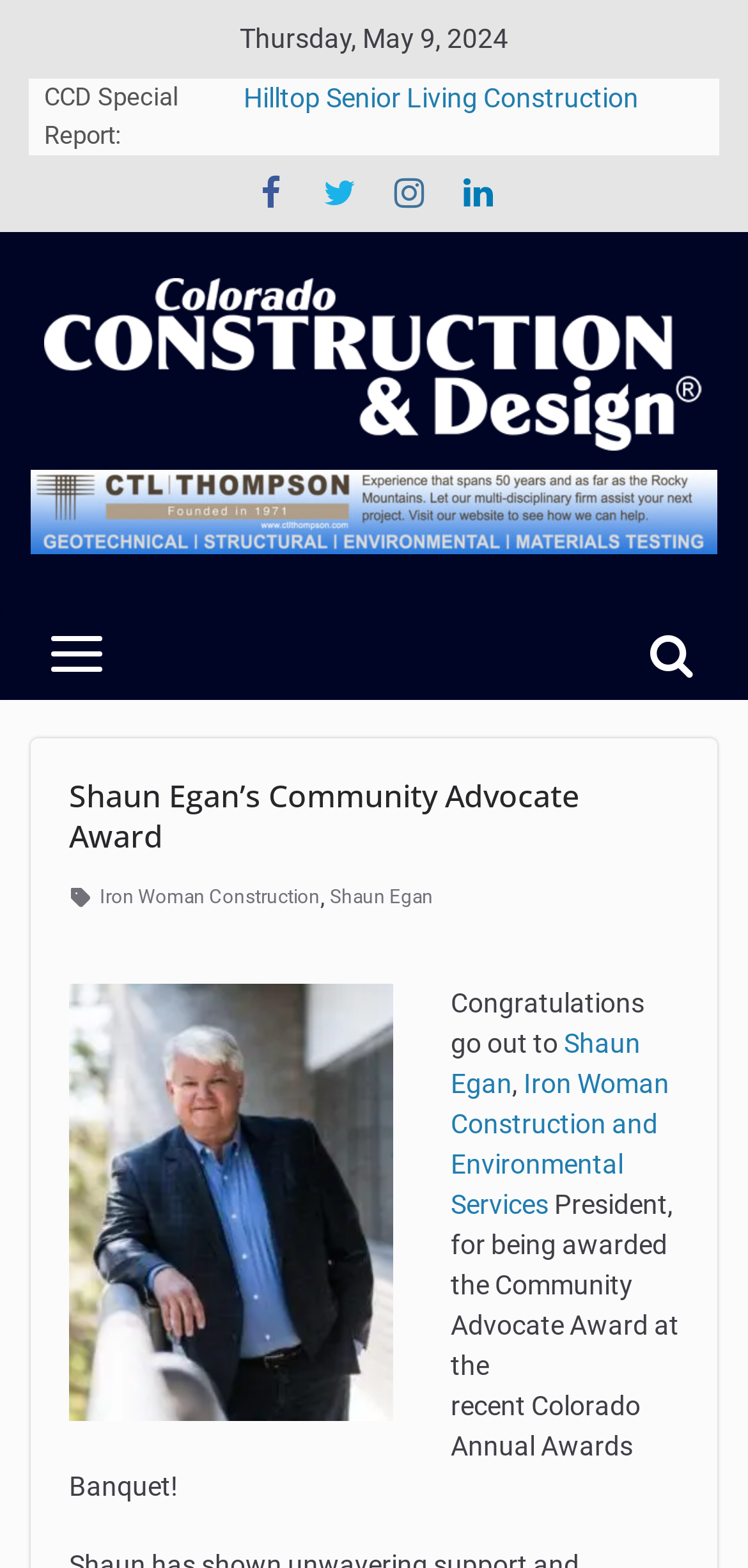Generate the text of the webpage's primary heading.

Shaun Egan’s Community Advocate Award